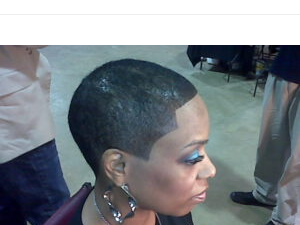Offer an in-depth caption for the image presented.

The image showcases a stylish dark Caesar haircut on a woman, emphasizing the sleekness and modernity of this short hairstyle. The haircut features a well-defined hairline with sharp edges, illustrating the precision of barbering techniques. The woman is adorned with bold jewelry, complementing her chic look, while her makeup enhances her overall appearance. In the background, hints of a salon environment can be seen, suggesting a professional setting where such grooming styles are achieved. This haircut, noted for being easy to maintain, is increasingly popular among women, reflecting current trends in hair styling.